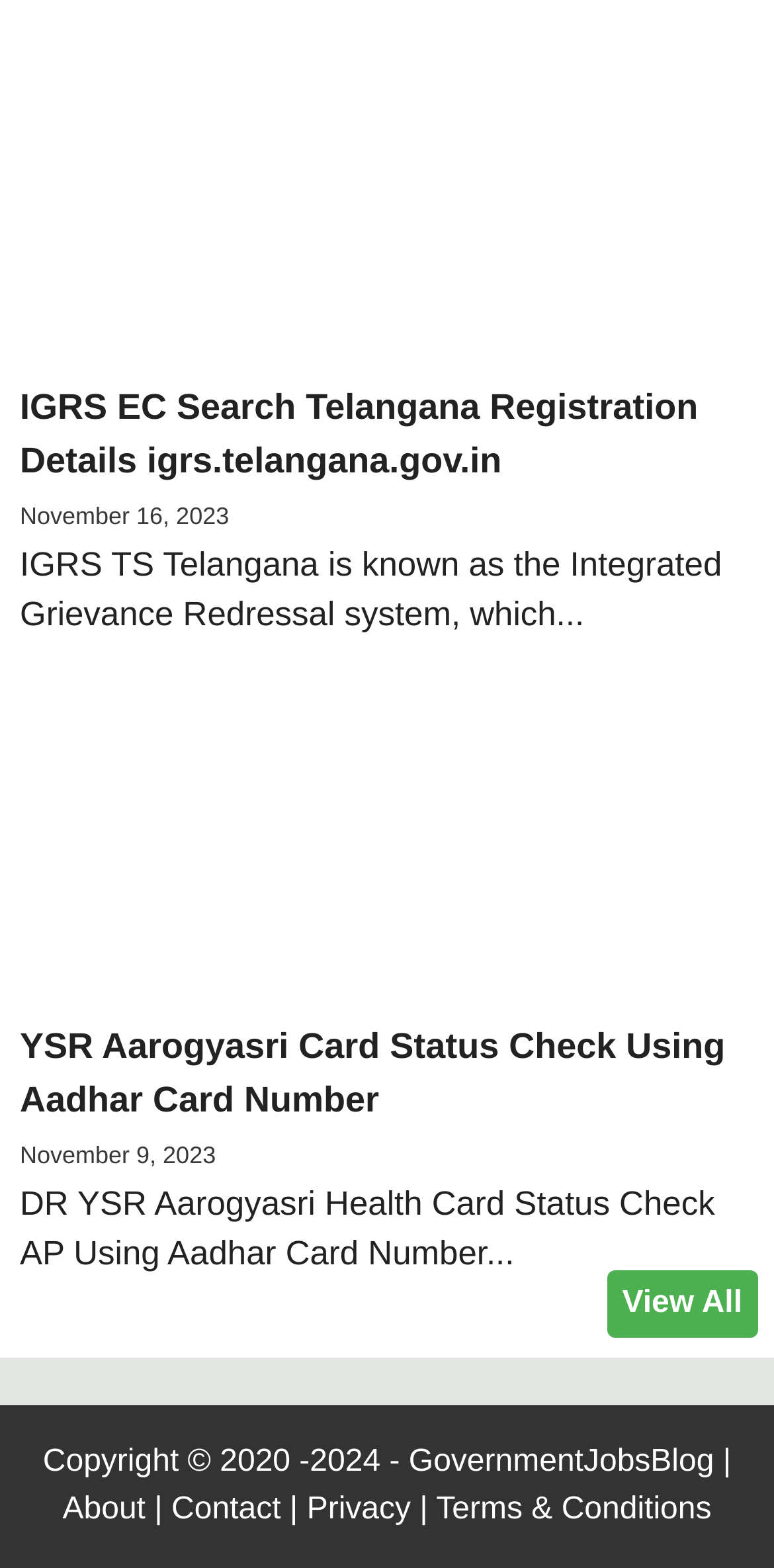From the element description: "About", extract the bounding box coordinates of the UI element. The coordinates should be expressed as four float numbers between 0 and 1, in the order [left, top, right, bottom].

[0.081, 0.952, 0.188, 0.974]